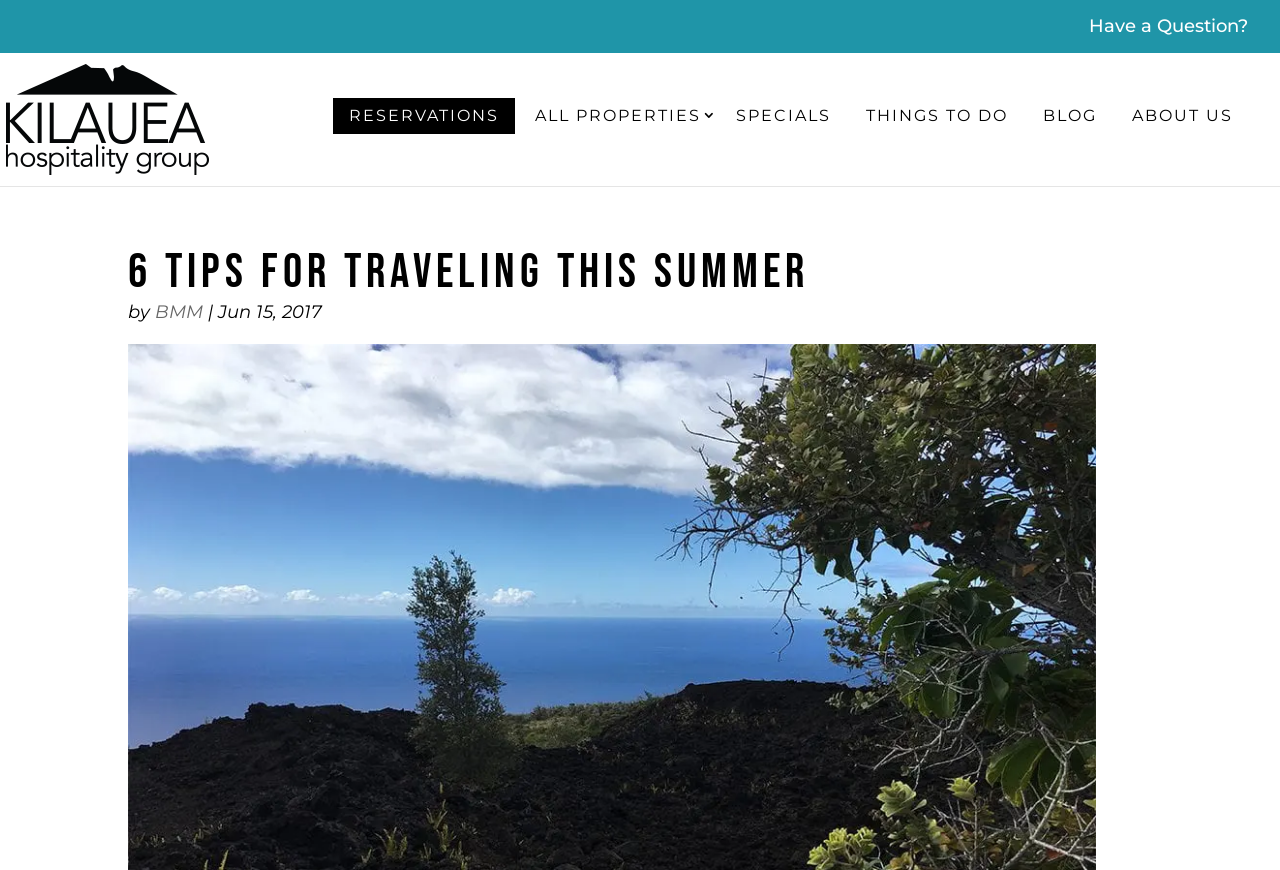What is the author of the article?
Refer to the image and give a detailed answer to the question.

I looked for the author's name and found it next to the date of the article, which is 'BMM'.